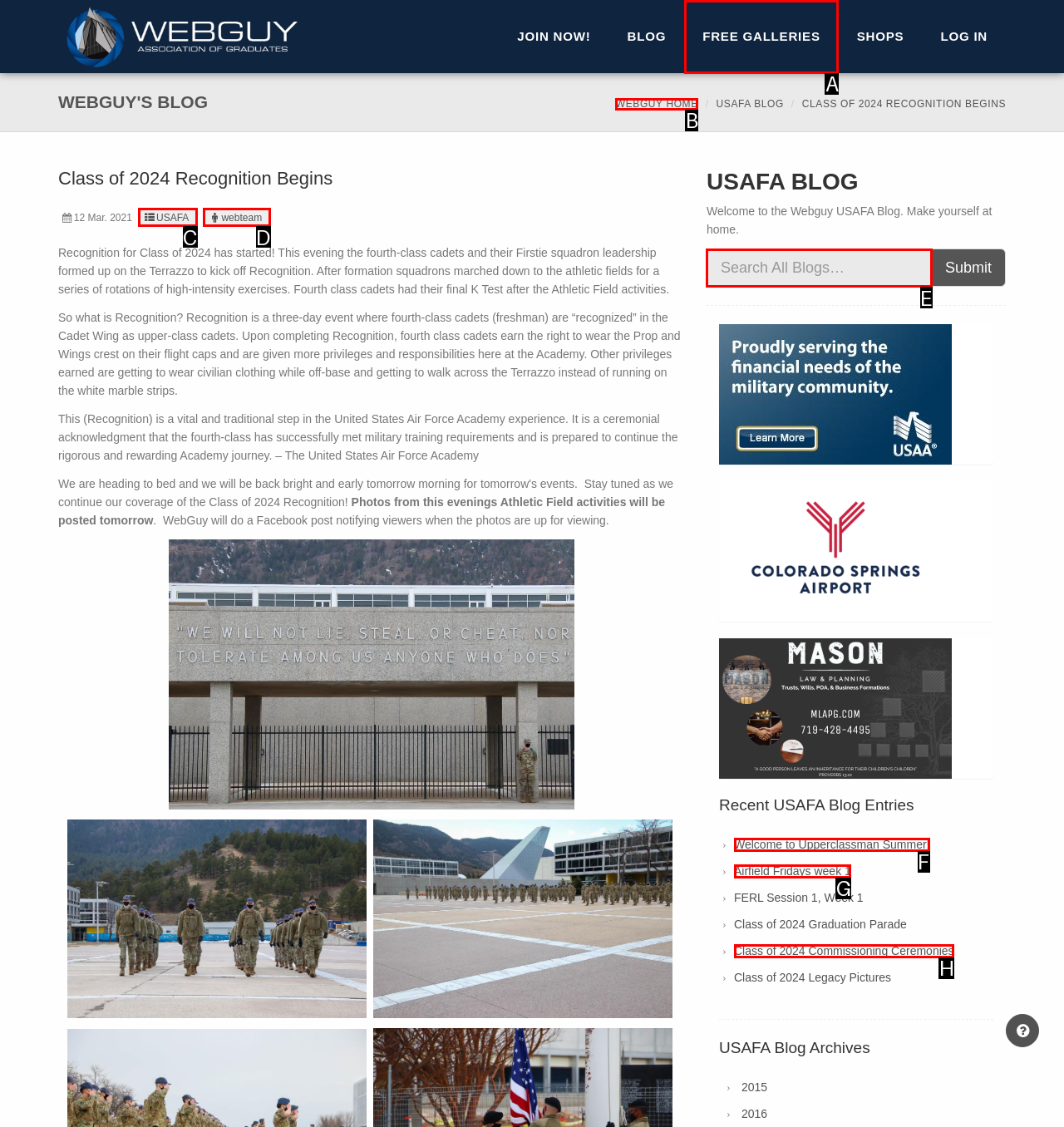To complete the instruction: Search All Blogs…, which HTML element should be clicked?
Respond with the option's letter from the provided choices.

E